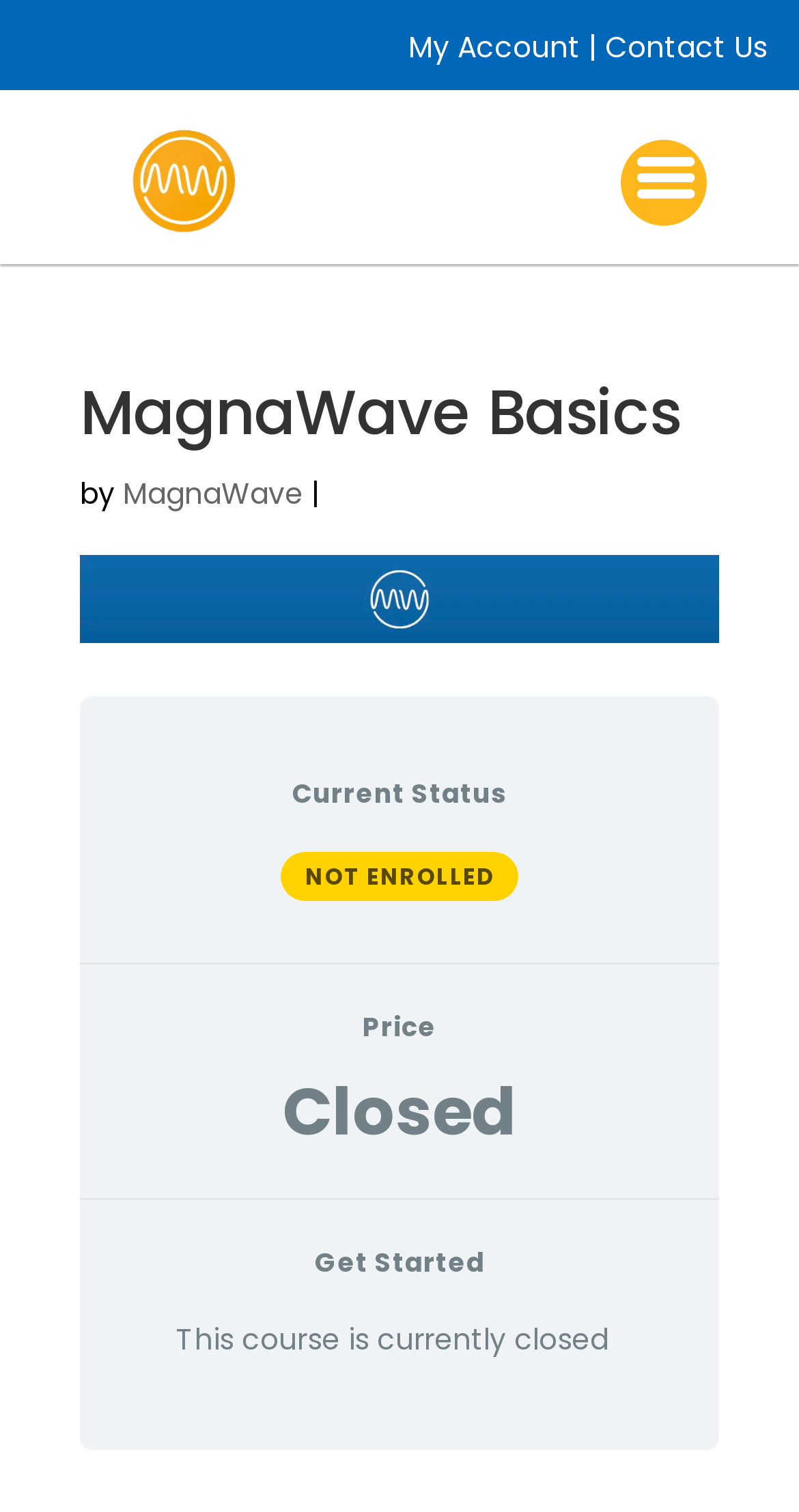What is the relationship between MagnaWave and MagnaWave Basics?
Give a detailed explanation using the information visible in the image.

Based on the webpage, I can see that 'MagnaWave Basics' is followed by 'by' and then 'MagnaWave', indicating that MagnaWave Basics is a product or service offered by MagnaWave.